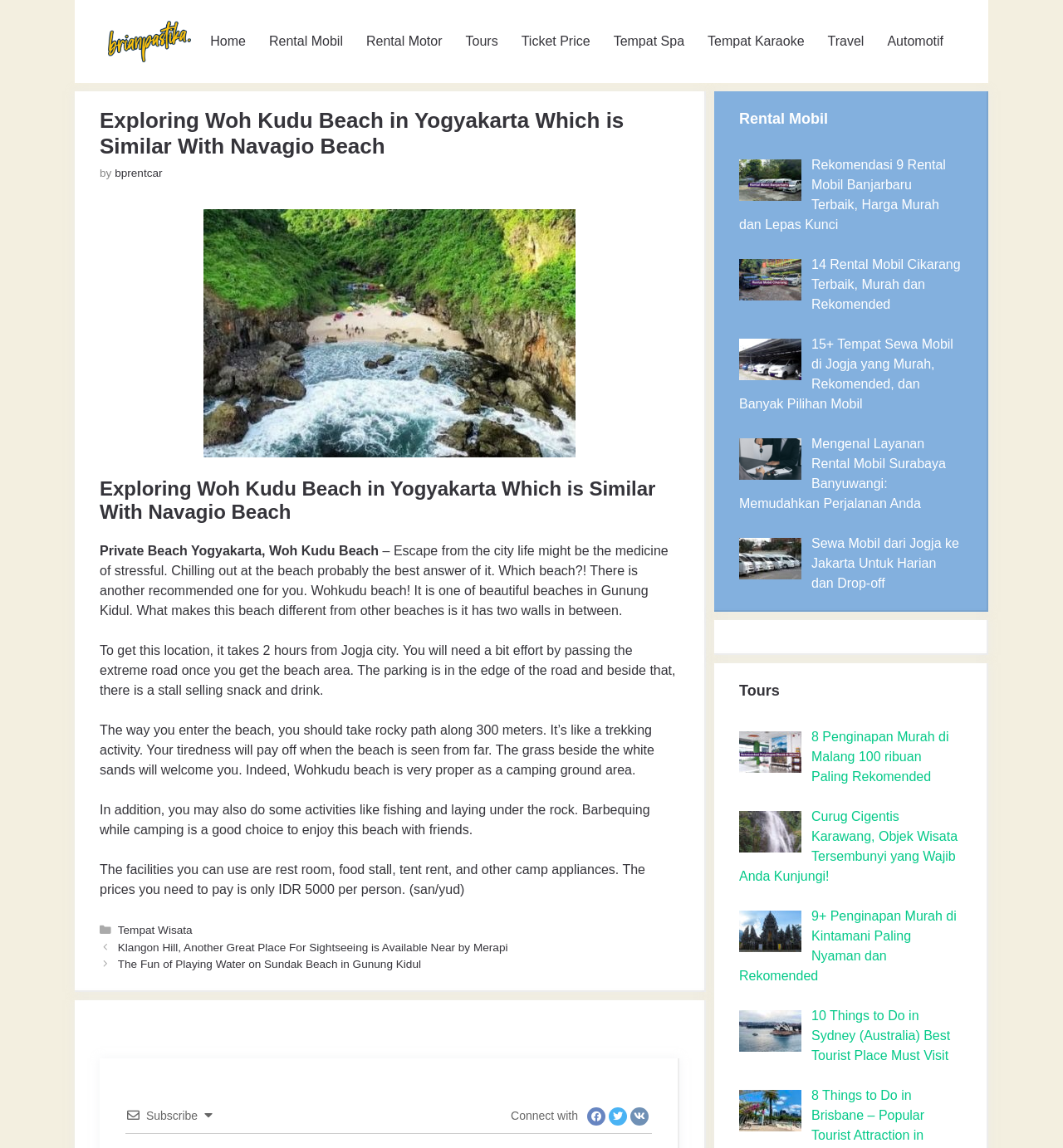How long does it take to get to Woh Kudu Beach from Jogja city?
From the image, respond with a single word or phrase.

2 hours